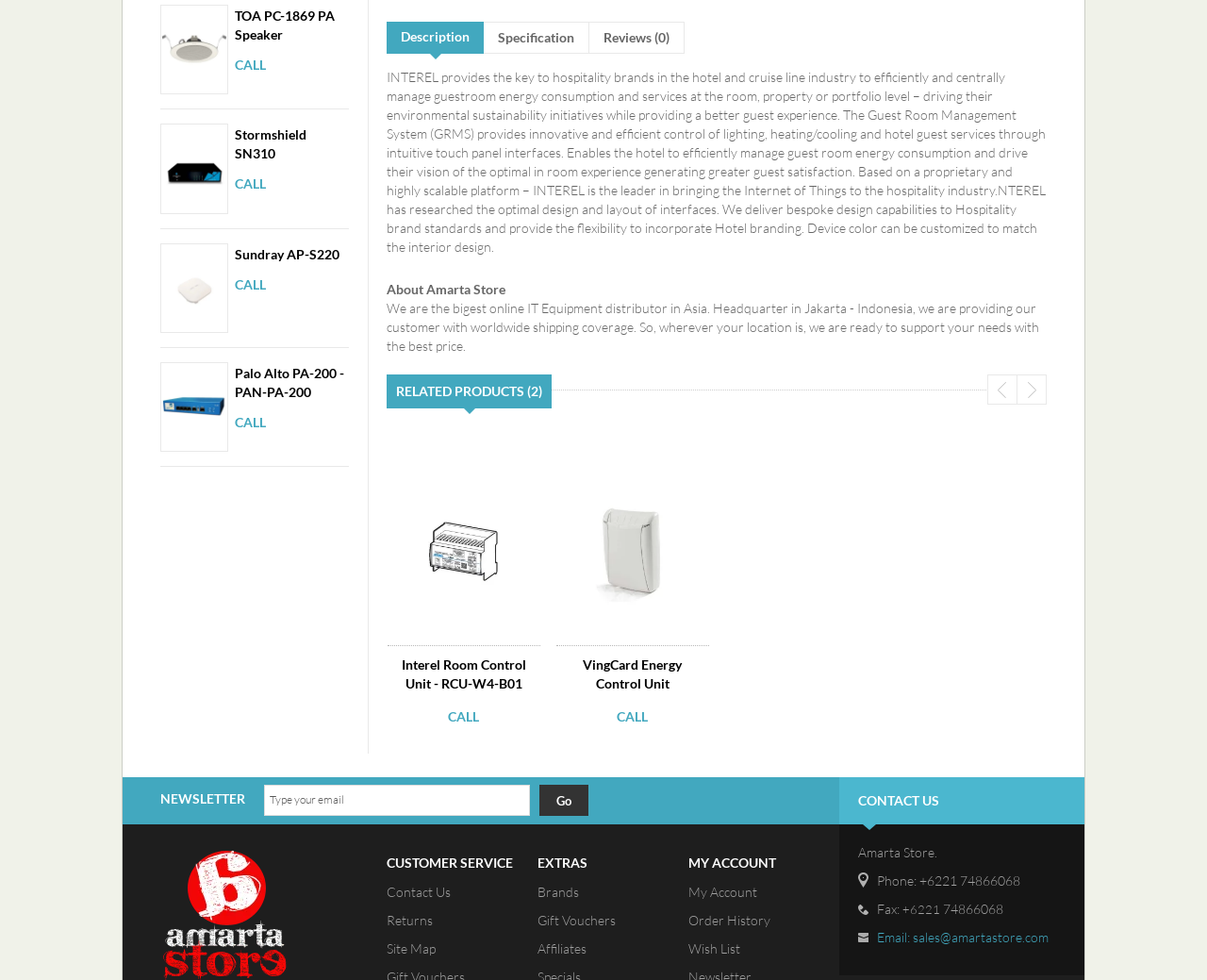Please find the bounding box coordinates (top-left x, top-left y, bottom-right x, bottom-right y) in the screenshot for the UI element described as follows: Affiliates

[0.445, 0.954, 0.555, 0.983]